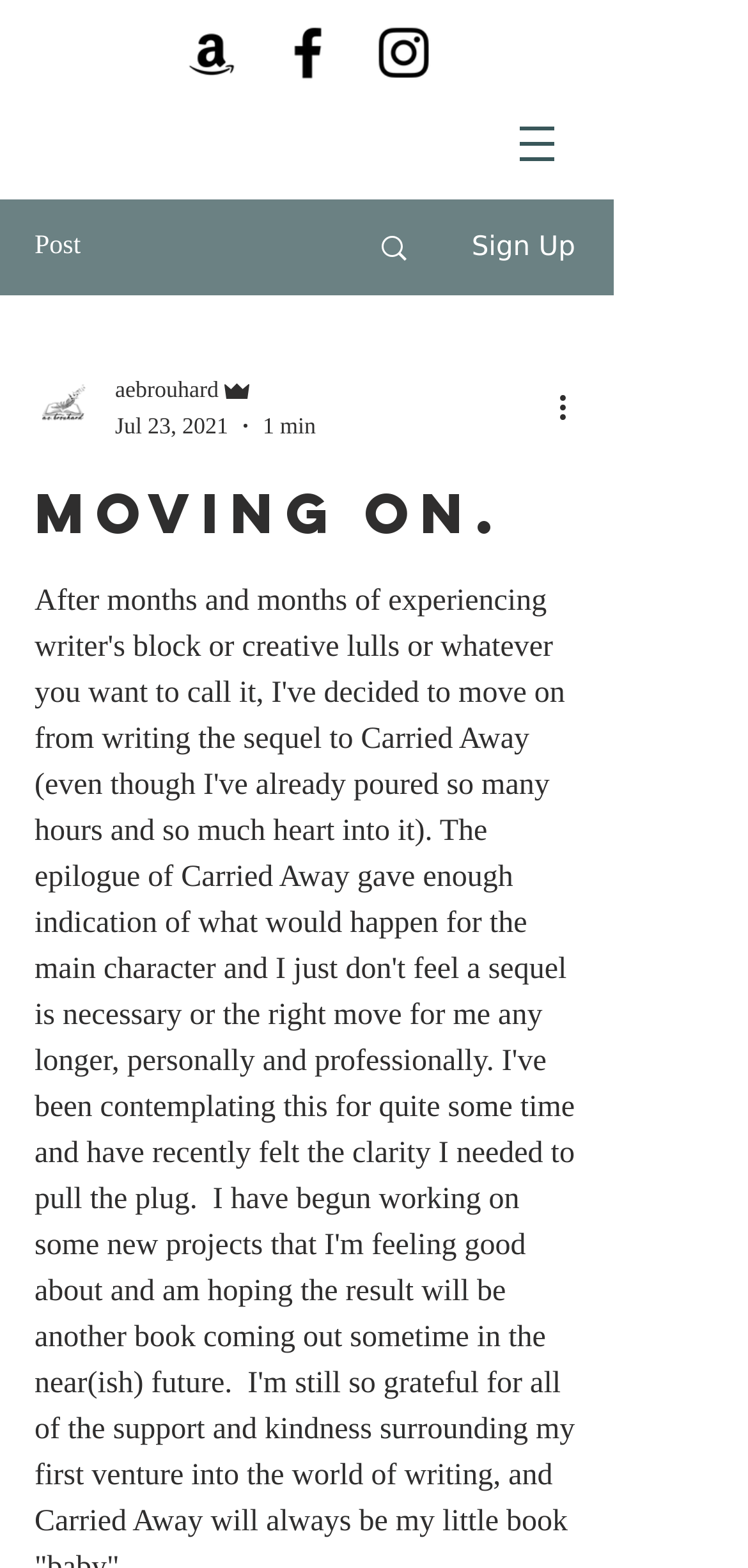How much time did it take to read the post?
Please use the image to provide an in-depth answer to the question.

I looked for the time it takes to read the post and found the text '1 min' which indicates that it takes 1 minute to read the post.